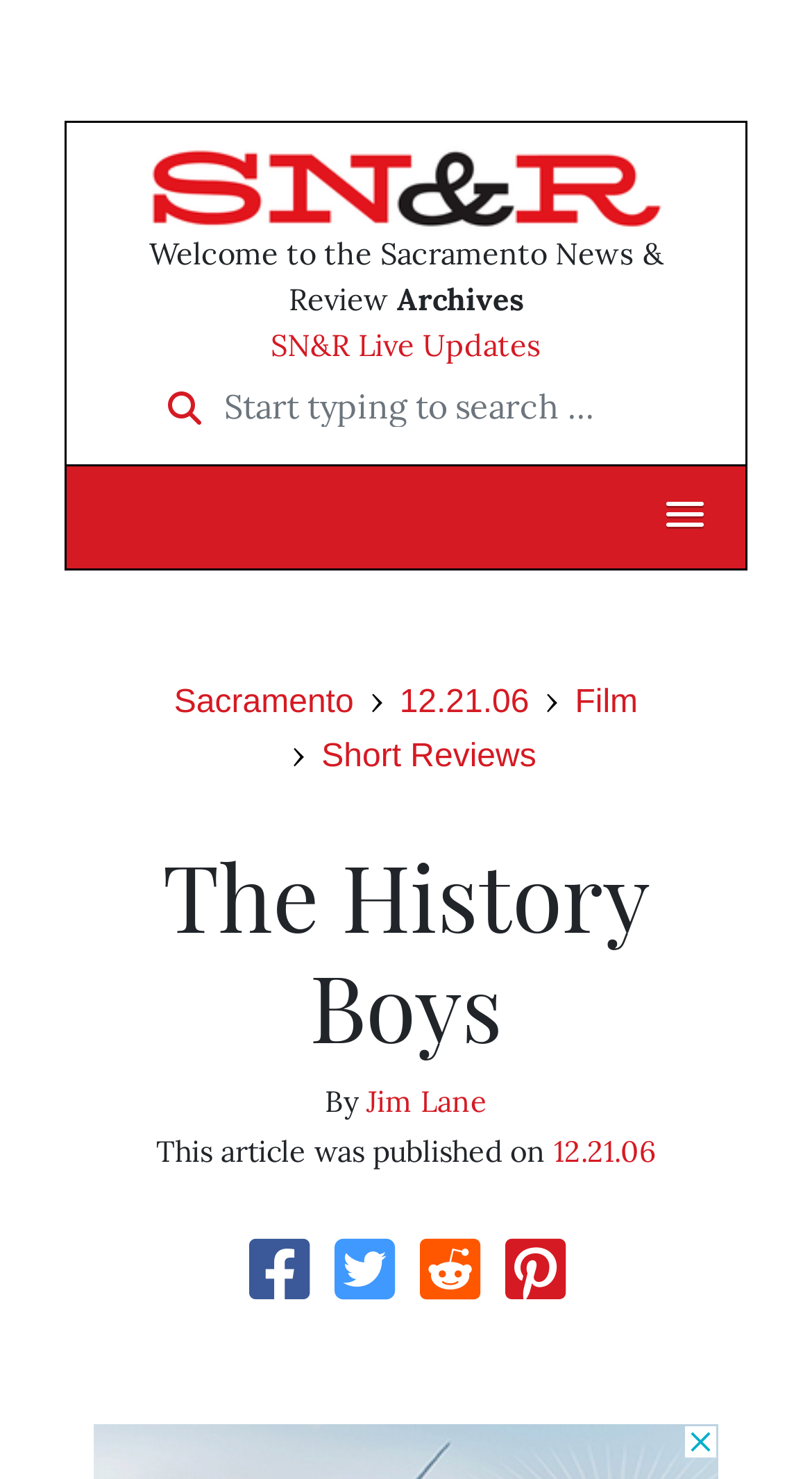Find the bounding box of the web element that fits this description: "12.21.06".

[0.492, 0.463, 0.652, 0.487]